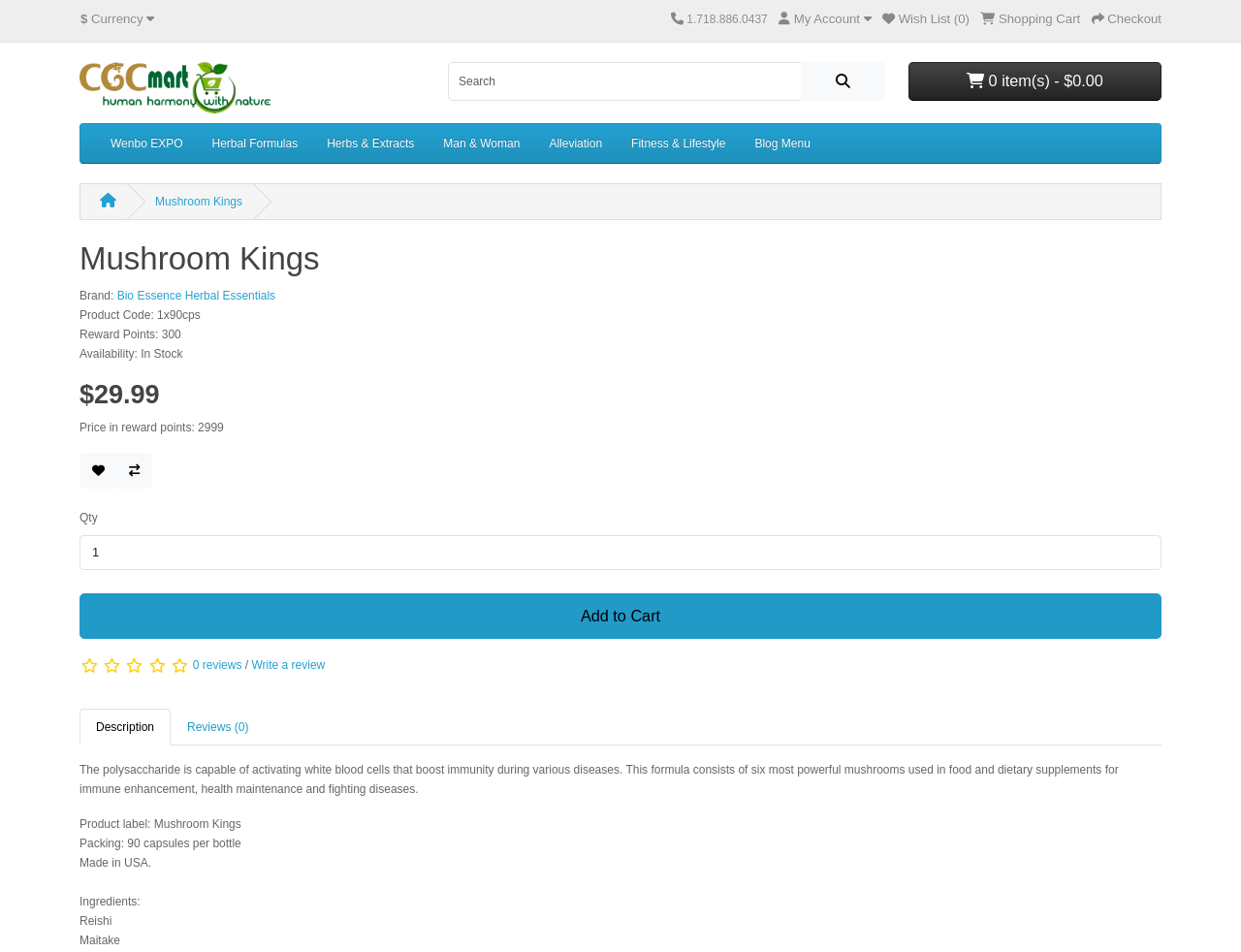Locate the bounding box coordinates of the area that needs to be clicked to fulfill the following instruction: "View shopping cart". The coordinates should be in the format of four float numbers between 0 and 1, namely [left, top, right, bottom].

[0.79, 0.012, 0.871, 0.027]